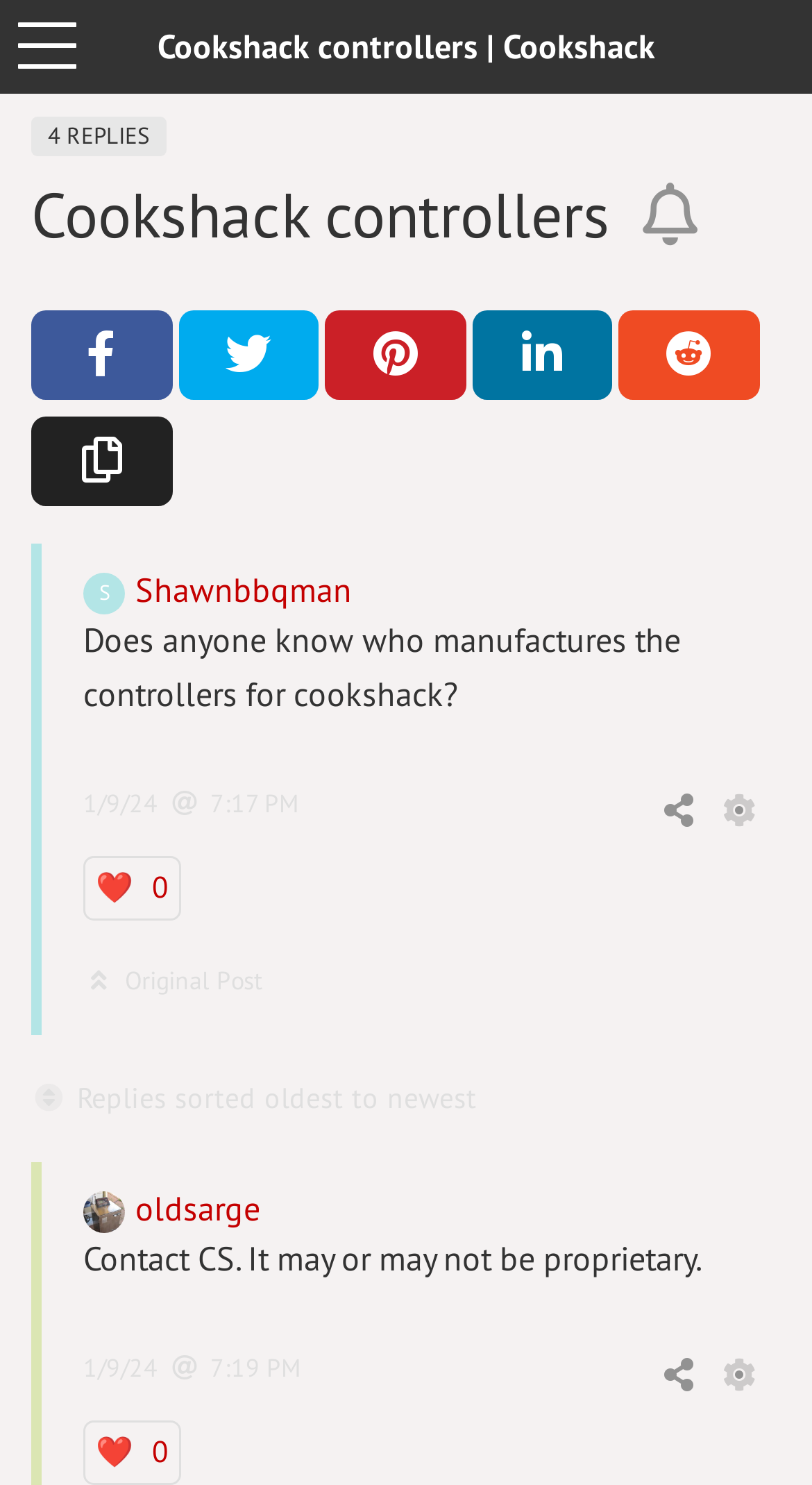Indicate the bounding box coordinates of the element that must be clicked to execute the instruction: "Click on the 'Share' link". The coordinates should be given as four float numbers between 0 and 1, i.e., [left, top, right, bottom].

[0.81, 0.531, 0.862, 0.559]